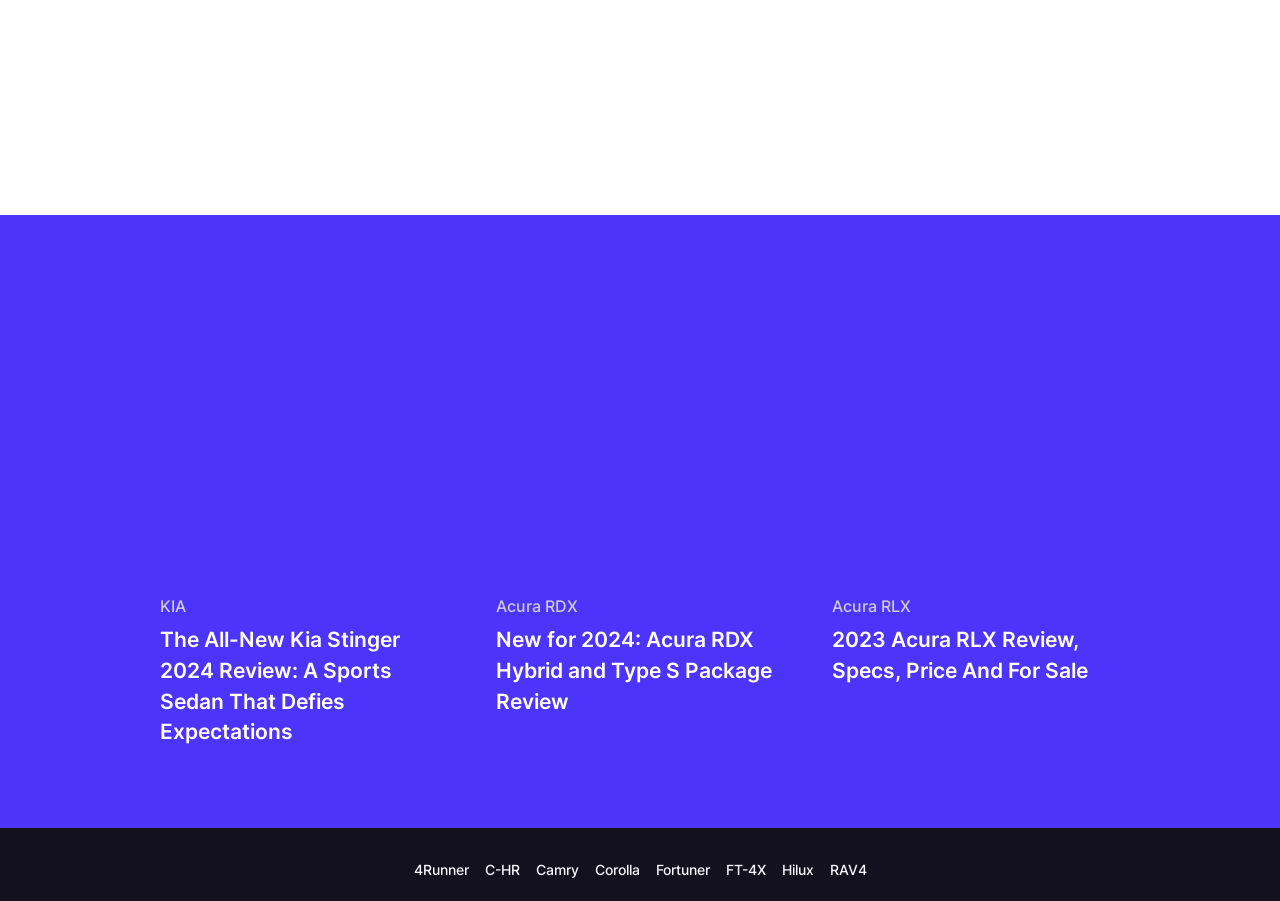Find the bounding box coordinates of the area that needs to be clicked in order to achieve the following instruction: "View Acura RDX Hybrid and Type S Package review". The coordinates should be specified as four float numbers between 0 and 1, i.e., [left, top, right, bottom].

[0.388, 0.694, 0.612, 0.796]